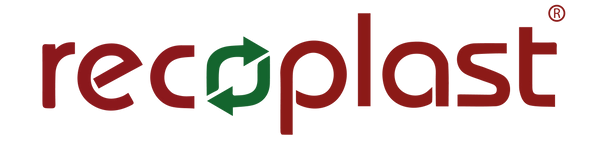What does the circular arrow symbol signify?
Look at the image and provide a detailed response to the question.

The circular arrow symbol, incorporated into the 'eco' segment of the logo, underscores Recoplast's commitment to eco-friendly practices and materials, signifying recycling or sustainability.